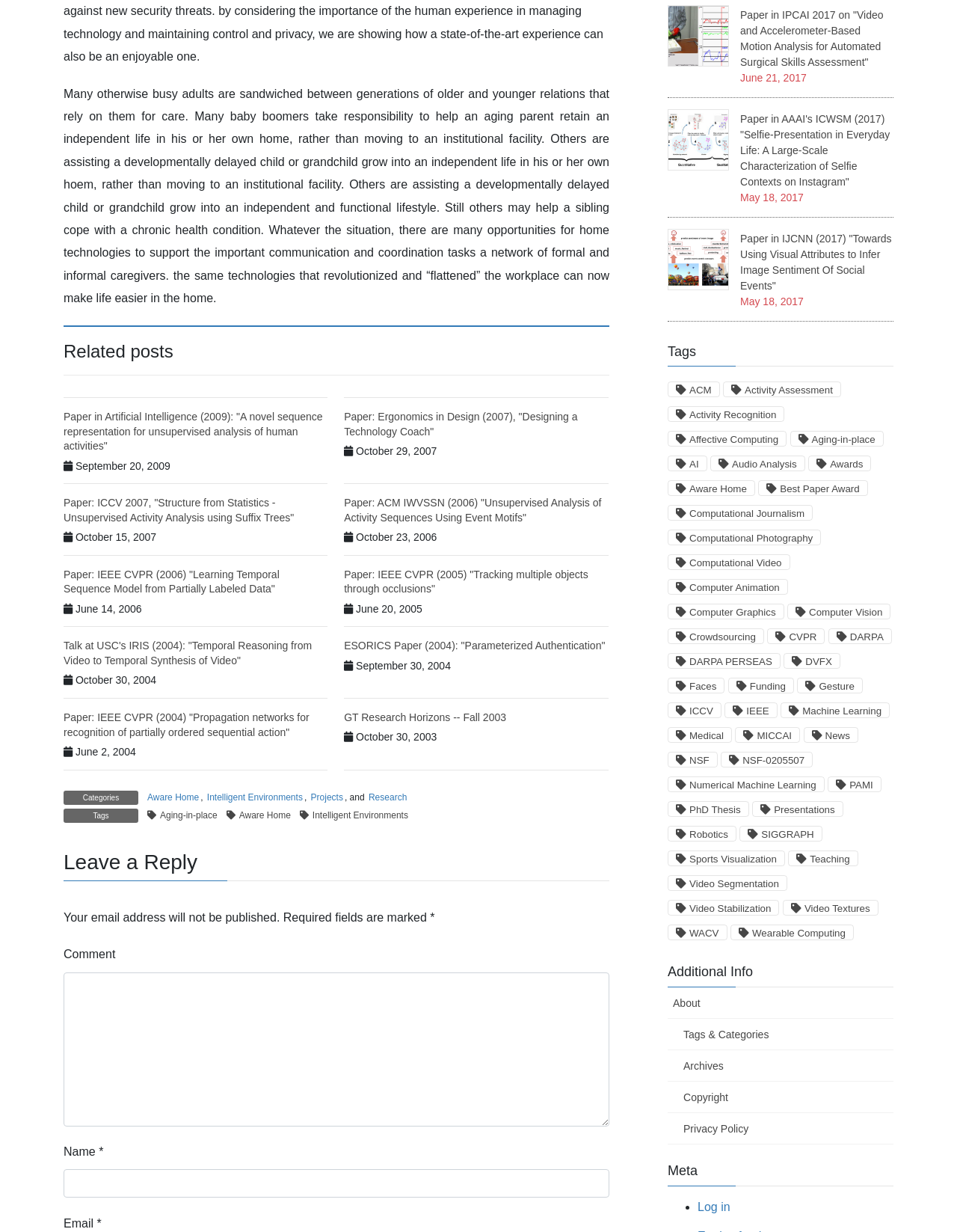Determine the coordinates of the bounding box for the clickable area needed to execute this instruction: "Click on the link 'Kenya aims to construct first nuclear power plant by 2027...'".

None